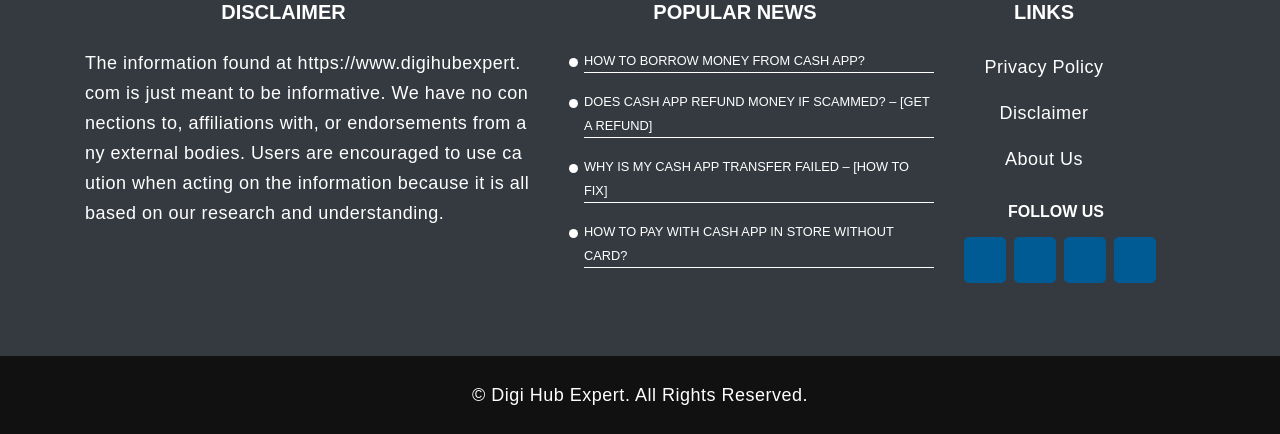What is the purpose of the information on this website? Refer to the image and provide a one-word or short phrase answer.

Informative